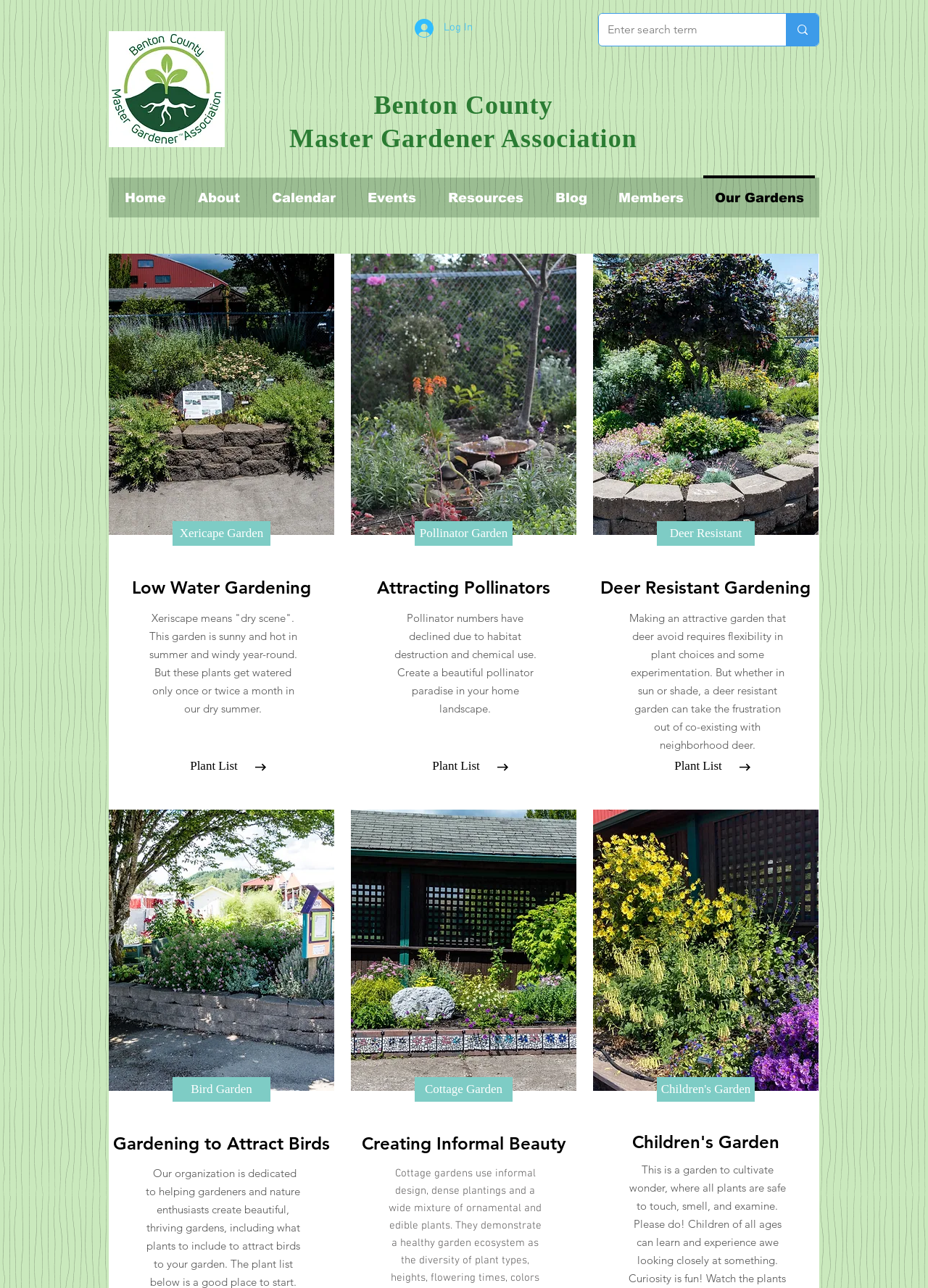Could you provide the bounding box coordinates for the portion of the screen to click to complete this instruction: "Leave a comment"?

None